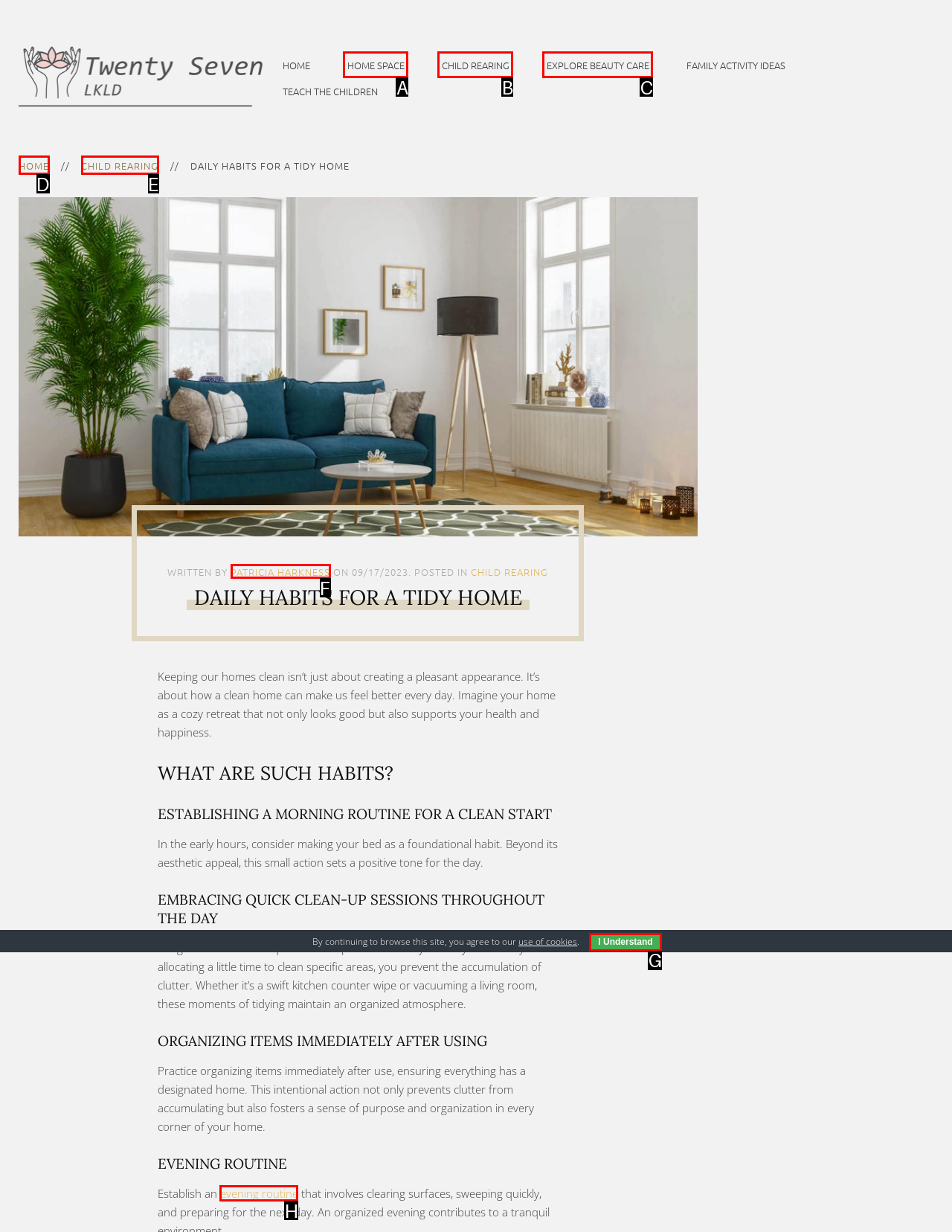Choose the HTML element that should be clicked to accomplish the task: Click the 'evening routine' link. Answer with the letter of the chosen option.

H